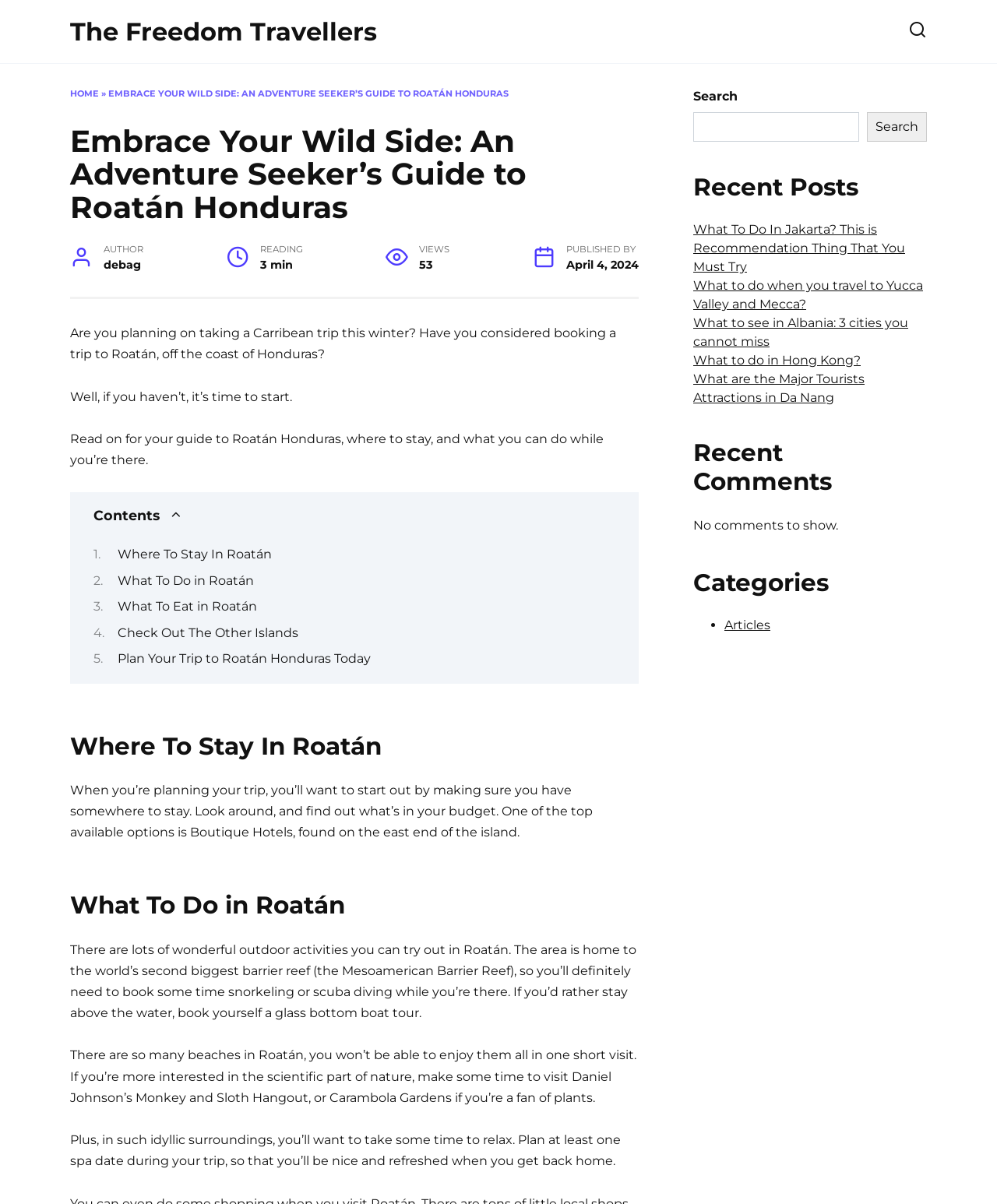Locate the bounding box coordinates of the area you need to click to fulfill this instruction: 'Check out 'Recent Posts''. The coordinates must be in the form of four float numbers ranging from 0 to 1: [left, top, right, bottom].

[0.695, 0.143, 0.93, 0.167]